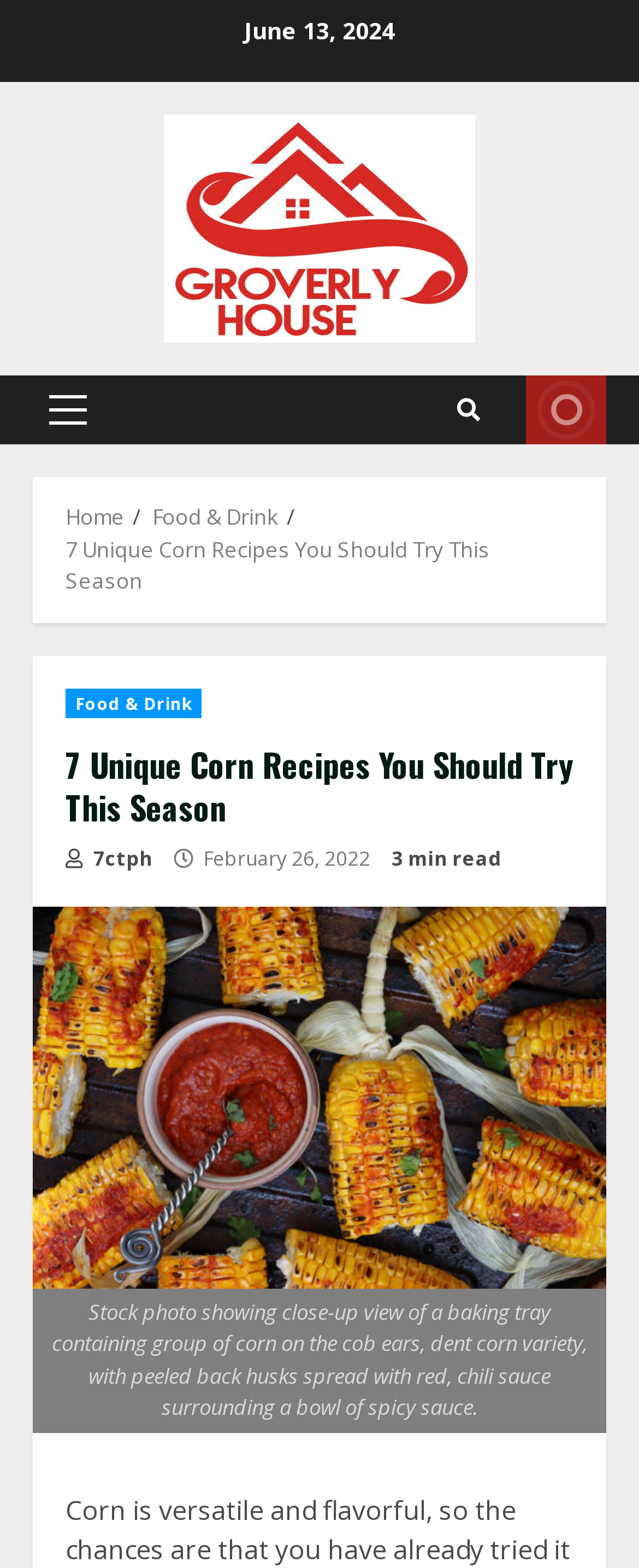Find the bounding box coordinates for the HTML element described as: "Primary Menu". The coordinates should consist of four float values between 0 and 1, i.e., [left, top, right, bottom].

[0.051, 0.239, 0.162, 0.283]